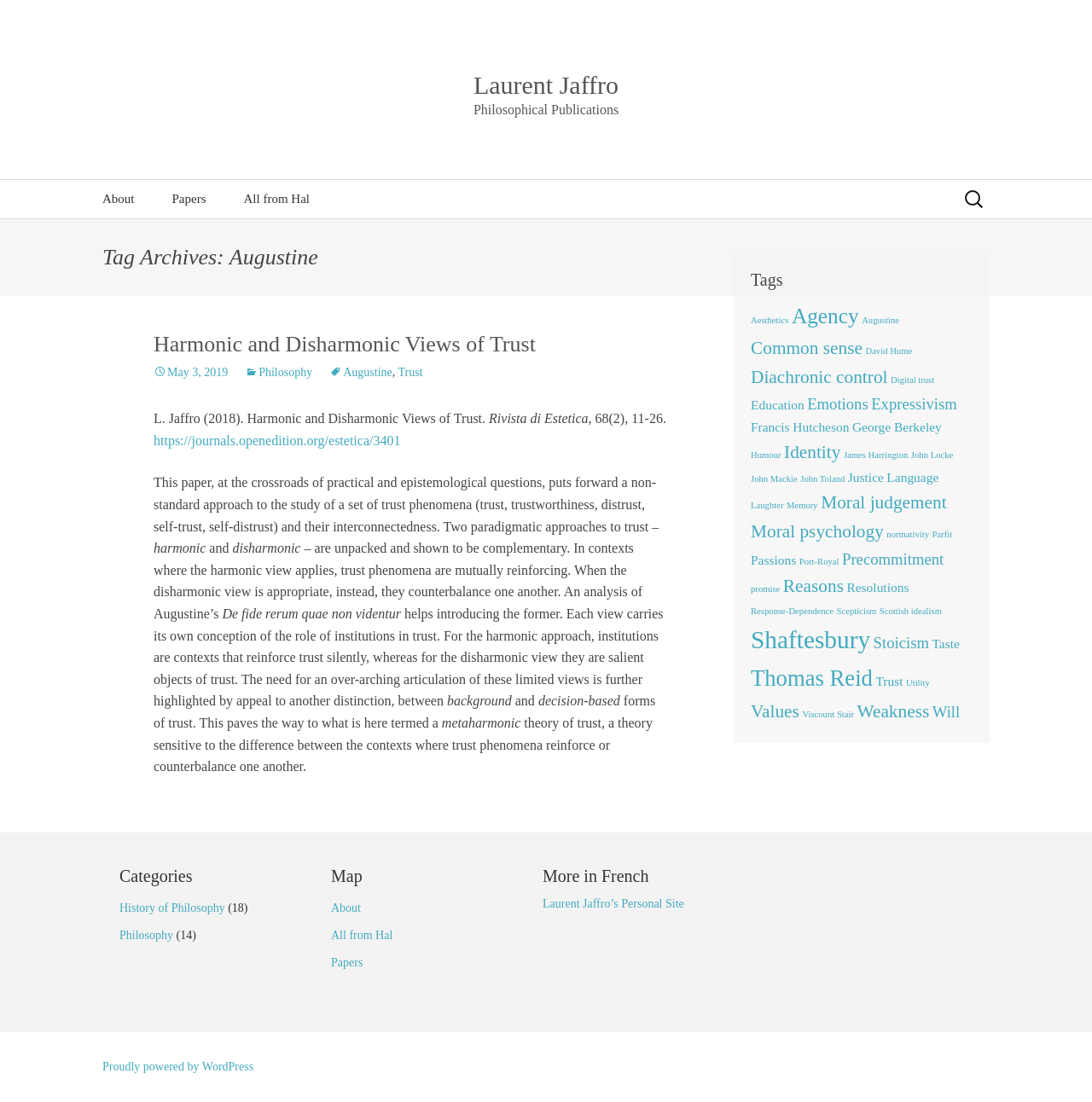How many items are tagged with 'Aesthetics'?
Please respond to the question with as much detail as possible.

I found the number of items tagged with 'Aesthetics' by looking at the link element with the text 'Aesthetics (1 item)' which is a child of the navigation element with the text 'Tags'.